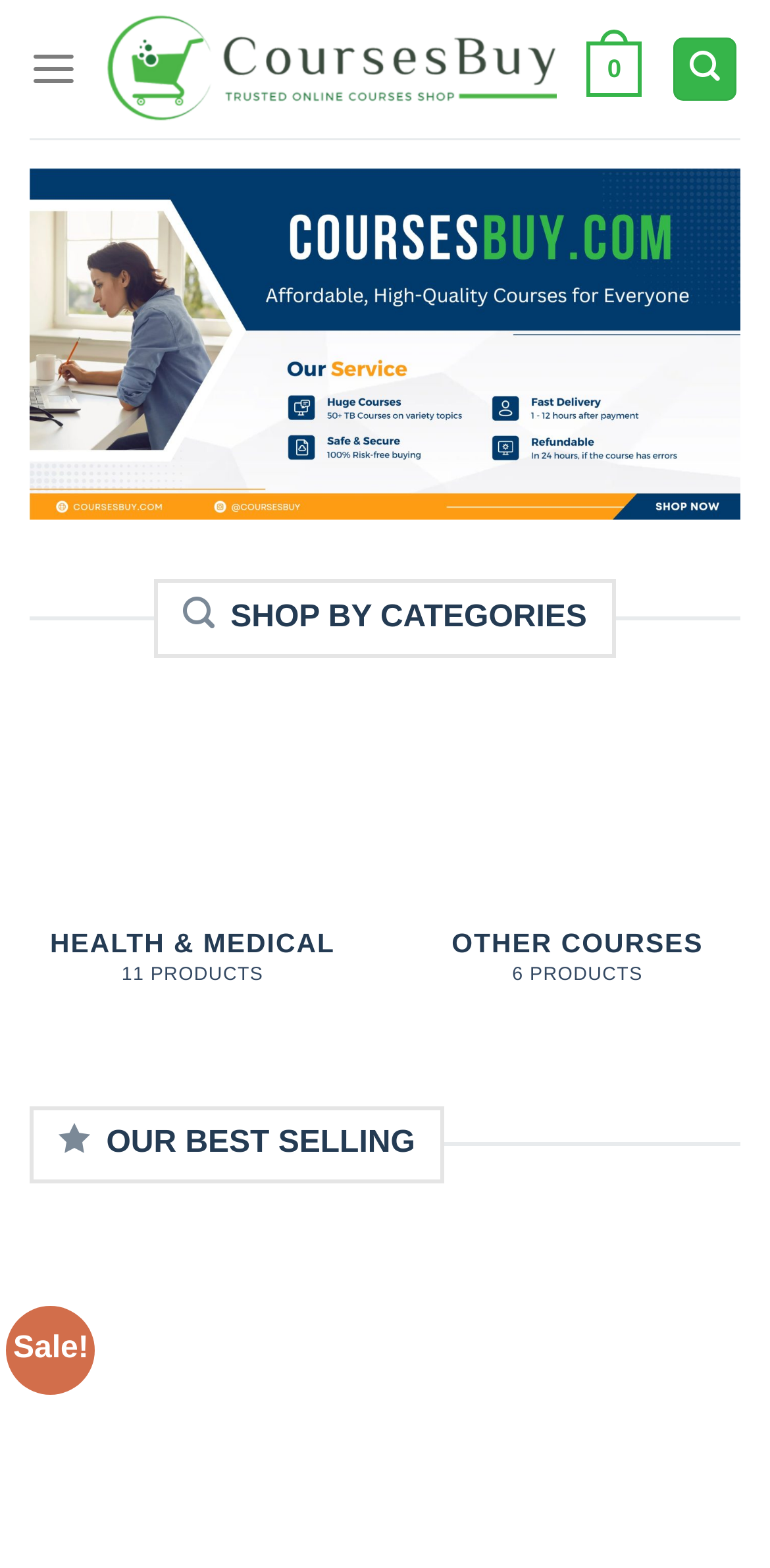Find the bounding box coordinates for the element described here: "HEALTH & MEDICAL 11 PRODUCTS".

[0.025, 0.459, 0.475, 0.68]